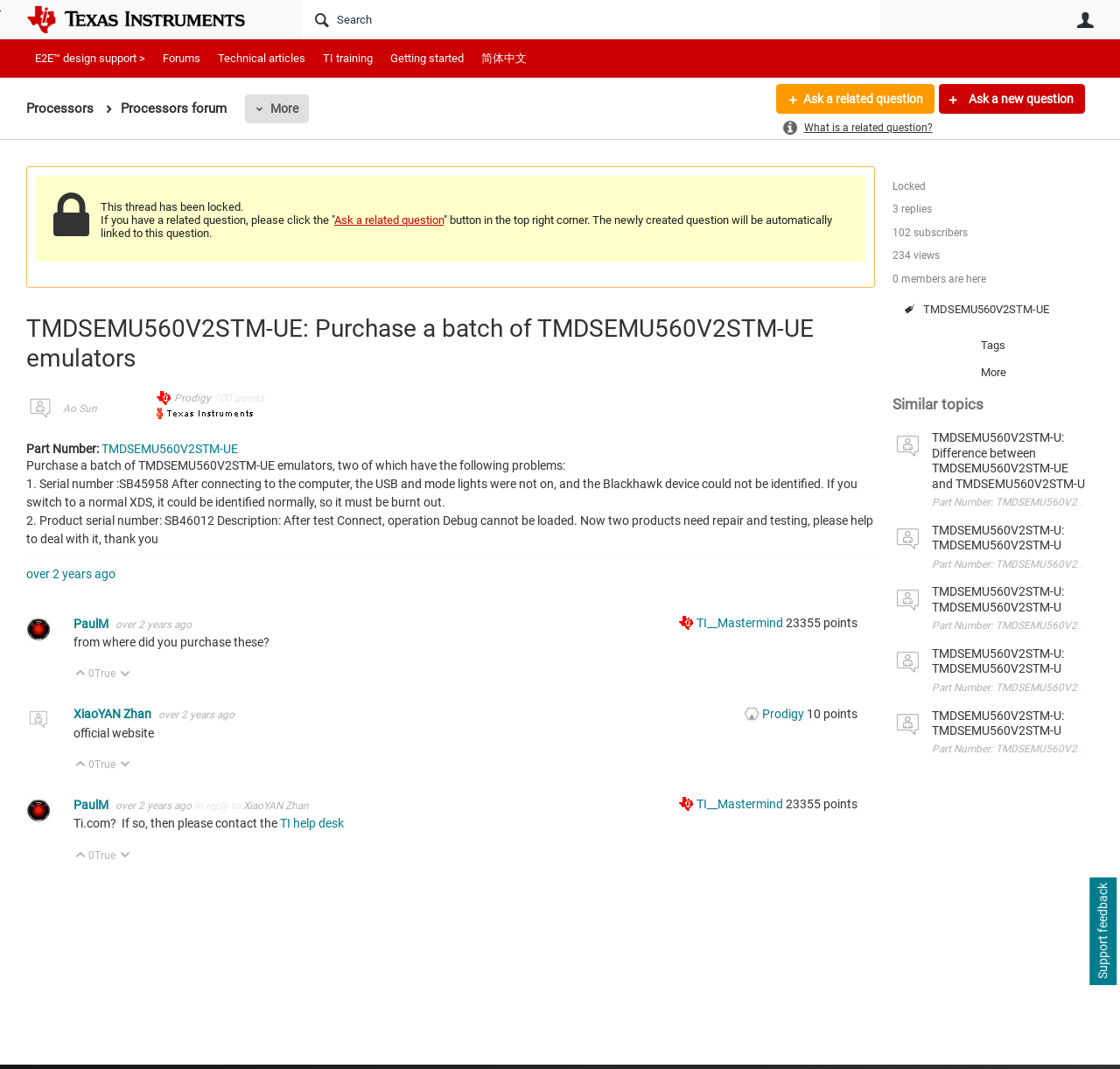Find the bounding box coordinates for the HTML element described as: "Prodigy". The coordinates should consist of four float values between 0 and 1, i.e., [left, top, right, bottom].

[0.665, 0.661, 0.72, 0.674]